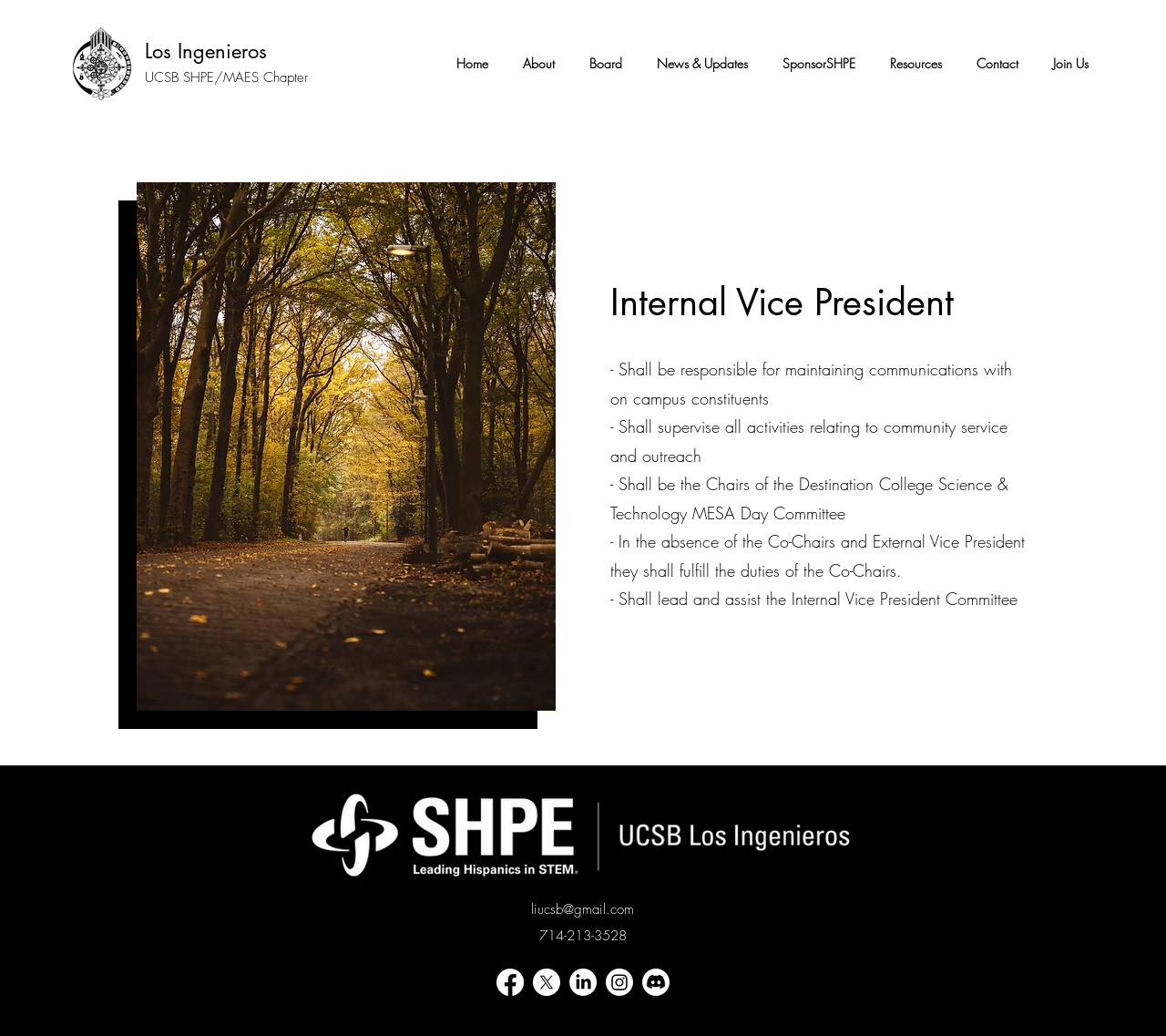Describe all the key features of the webpage in detail.

The webpage is about the responsibilities of the Internal Vice President (IVP) of the Los Ingenieros organization, specifically the UCSB SHPE/MAES Chapter. At the top left, there is a logo of Los Ingenieros, and next to it, a link to the organization's name. Below these elements, there is a navigation menu with links to various pages, including Home, About, Board, News & Updates, SponsorSHPE, Resources, Contact, and Join Us.

On the main content area, there is a large image taking up most of the width, with a heading "Internal Vice President" above it. Below the heading, there are five paragraphs of text outlining the responsibilities of the IVP, including maintaining communications with on-campus constituents, supervising community service and outreach activities, chairing the Destination College Science & Technology MESA Day Committee, fulfilling duties in the absence of other officers, and leading the Internal Vice President Committee.

At the bottom of the page, there are several elements. On the left, there is a SHPE white logo, and below it, a link to an email address and a phone number. On the right, there is a social media bar with links to Facebook, Twitter, LinkedIn, Instagram, and Discord, each accompanied by its respective logo. Finally, at the very bottom, there is a copyright notice stating "©2022 by Los Ingenieros."